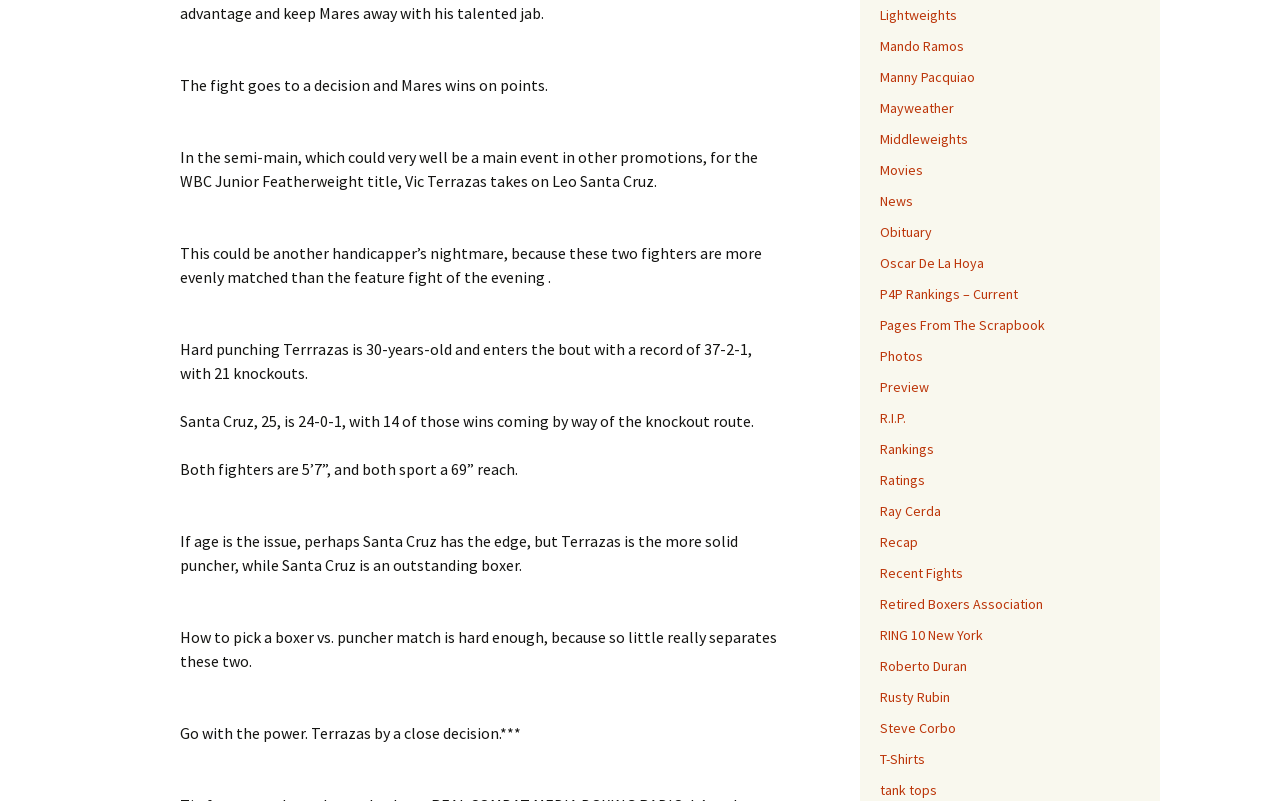Calculate the bounding box coordinates of the UI element given the description: "P4P Rankings – Current".

[0.688, 0.356, 0.795, 0.378]